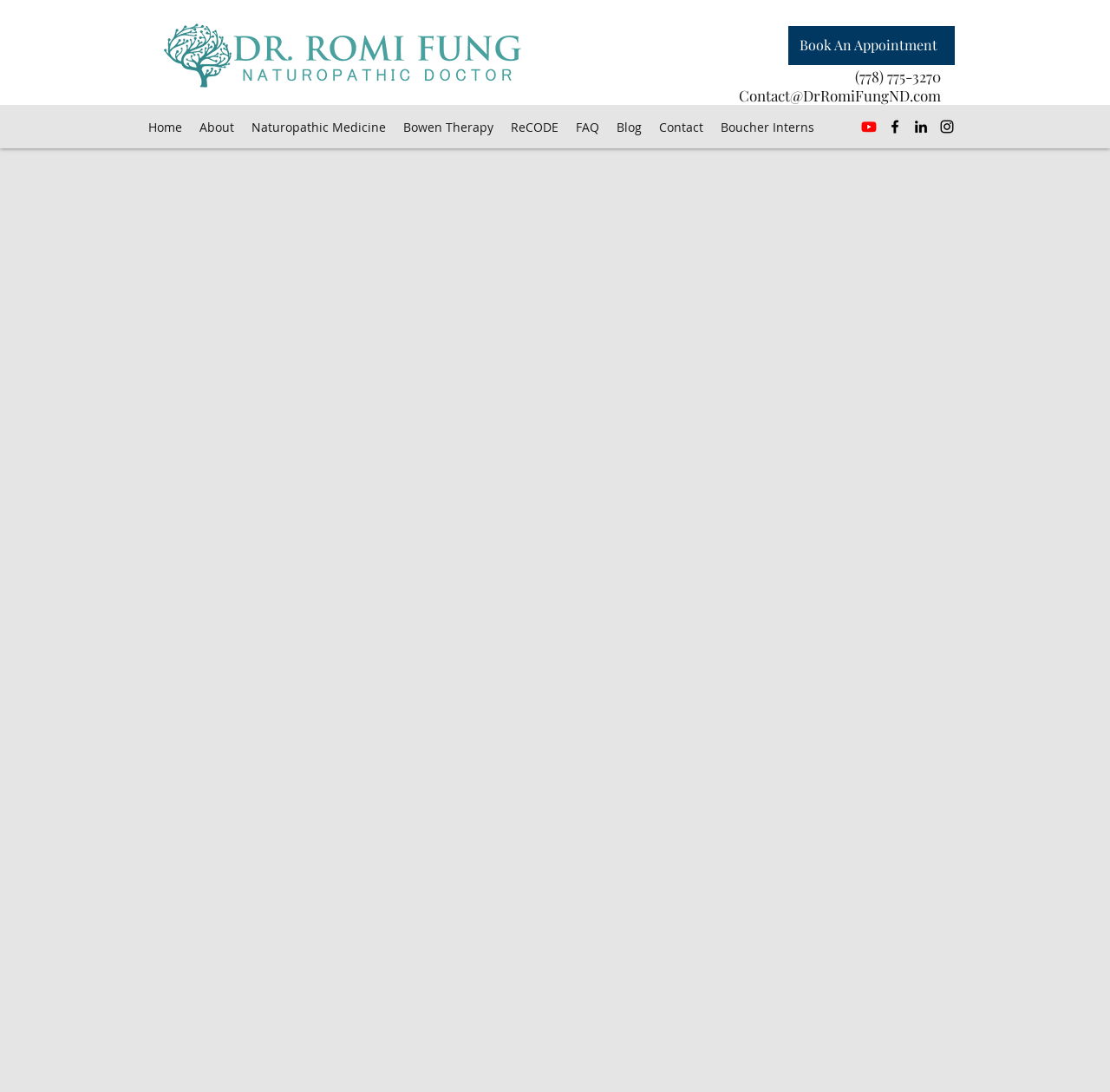Extract the primary headline from the webpage and present its text.

(778) 775-3270
Contact@DrRomiFungND.com